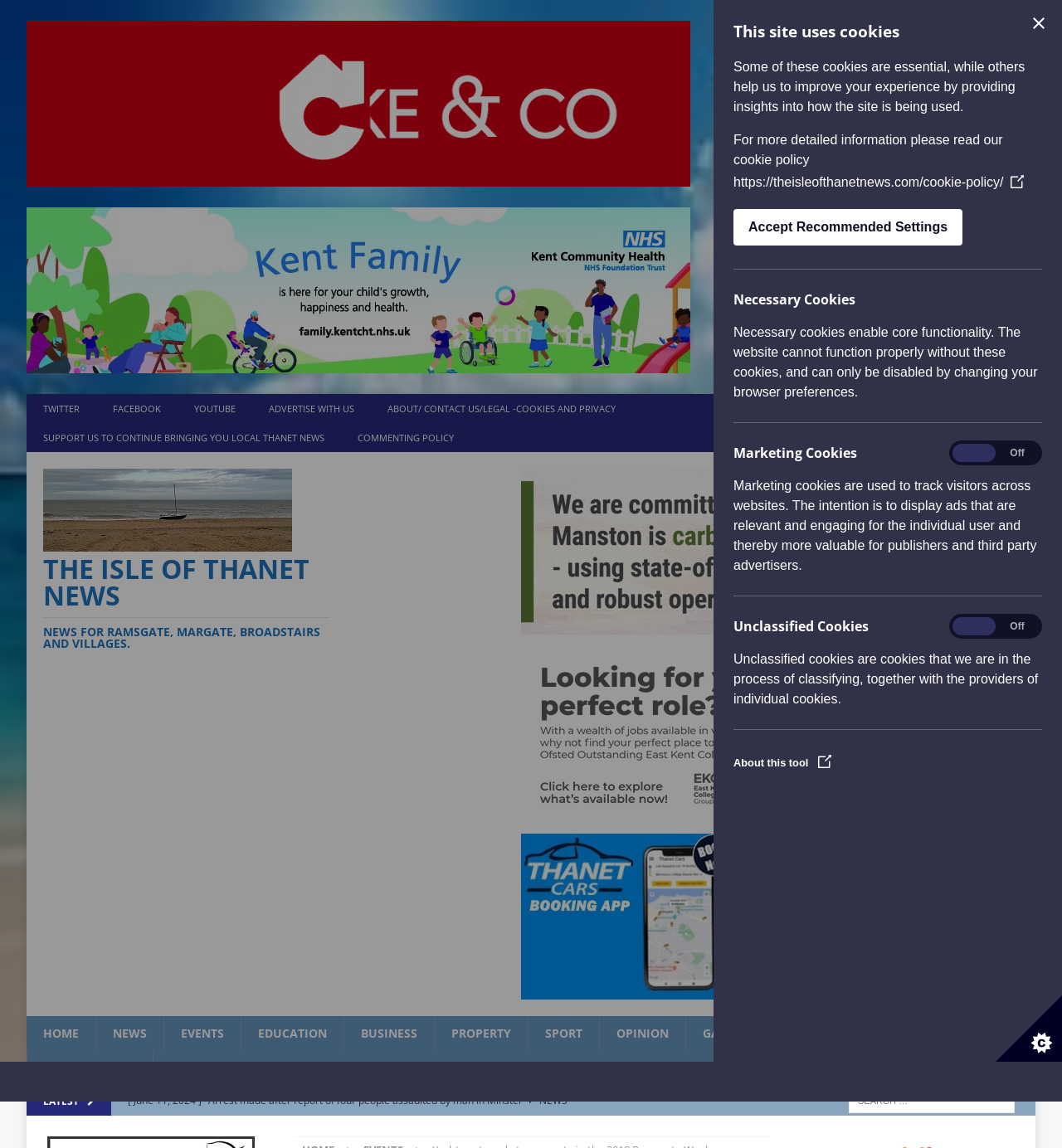Please find the bounding box coordinates of the section that needs to be clicked to achieve this instruction: "Visit the 'SPORT' page".

[0.497, 0.885, 0.564, 0.916]